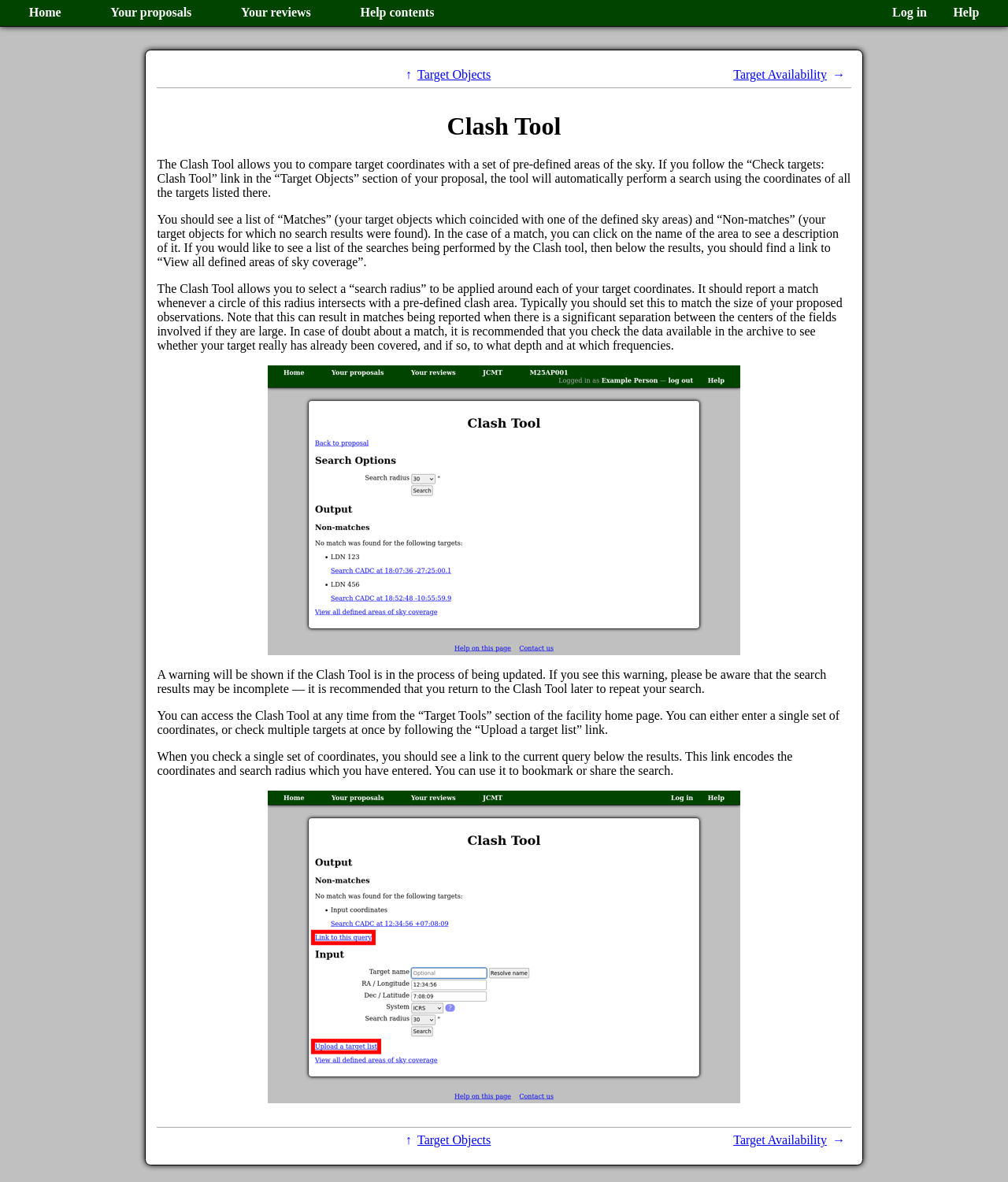From the element description: "April 2020", extract the bounding box coordinates of the UI element. The coordinates should be expressed as four float numbers between 0 and 1, in the order [left, top, right, bottom].

None